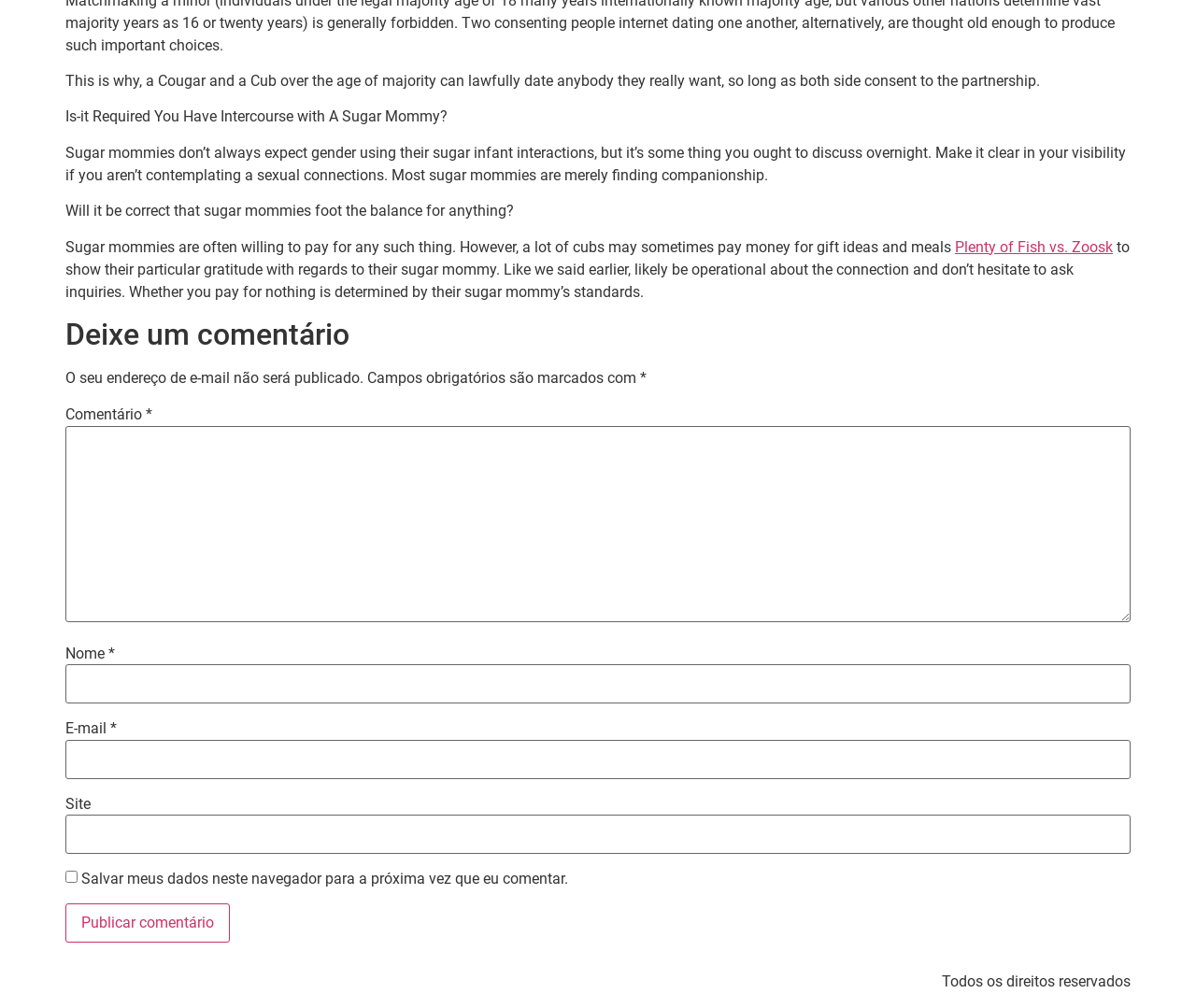What is the button at the bottom of the webpage for?
Please answer the question with a detailed and comprehensive explanation.

The button at the bottom of the webpage, labeled as 'Publicar comentário', is likely used to publish a comment on the webpage after filling out the required textboxes.